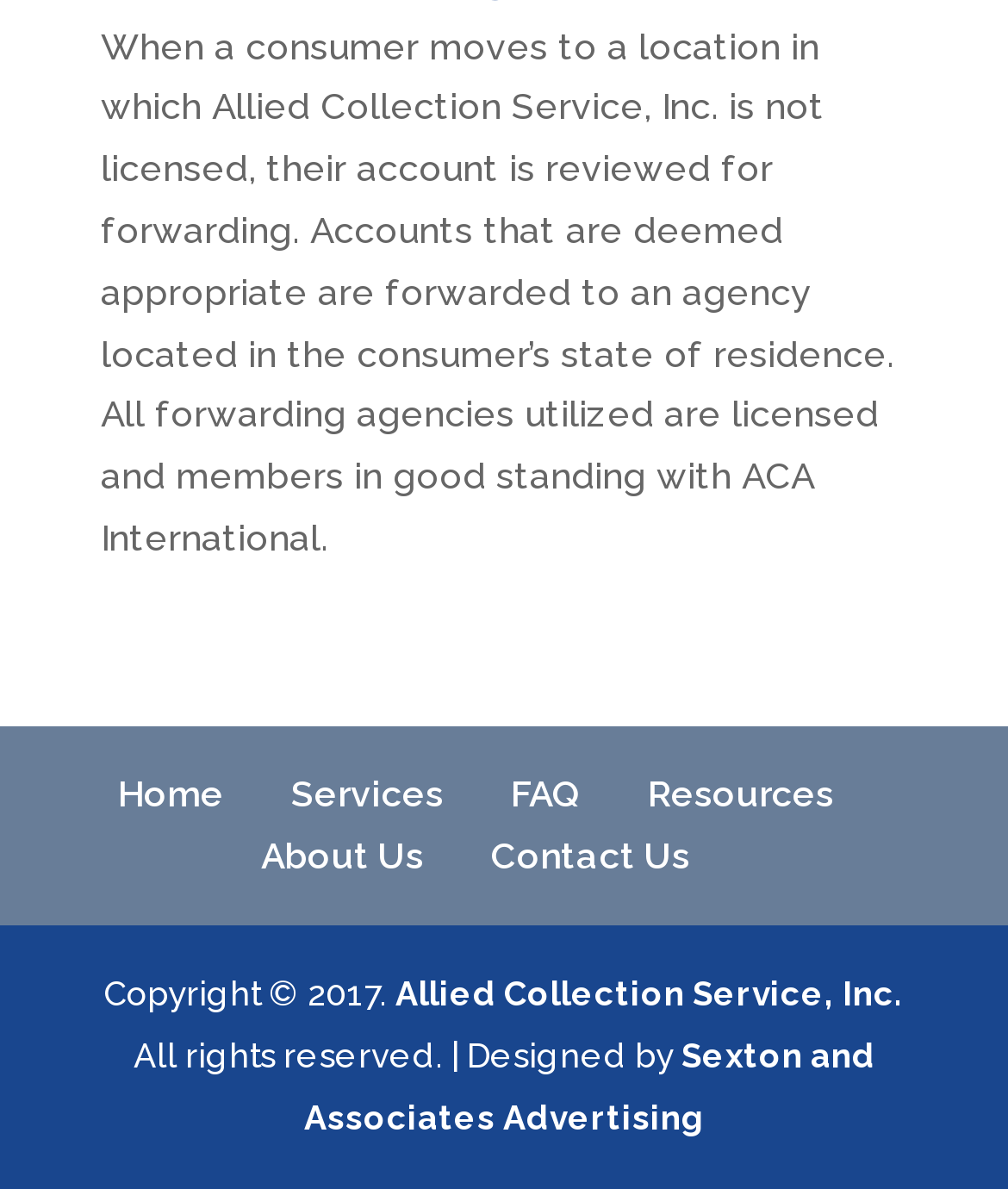Refer to the image and provide an in-depth answer to the question: 
What is the name of the company?

The StaticText element with the text 'Allied Collection Service, Inc.' is likely the name of the company, as it is prominently displayed on the webpage.